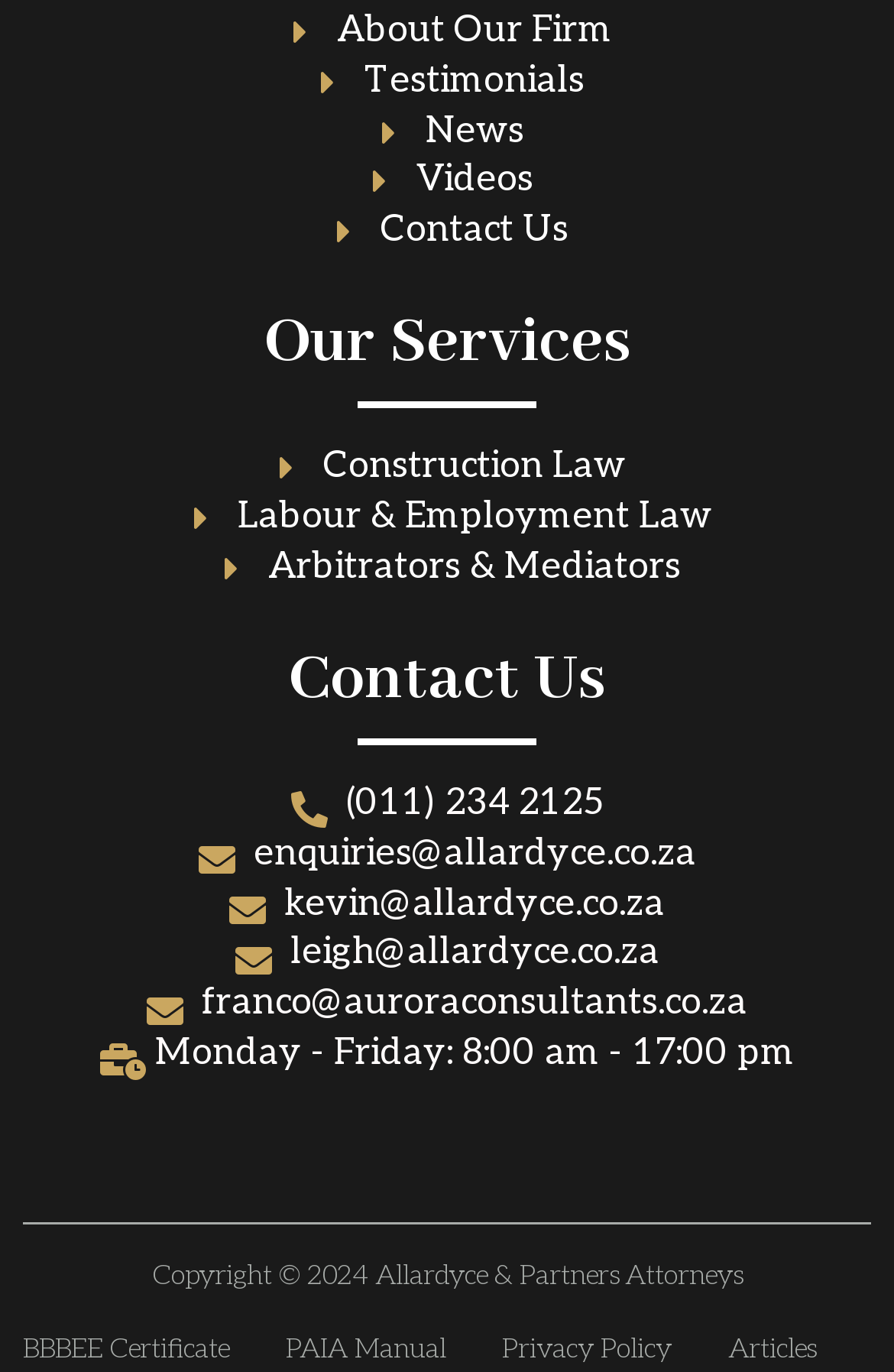Determine the bounding box coordinates of the UI element described by: "Arbitrators & Mediators".

[0.238, 0.396, 0.762, 0.433]